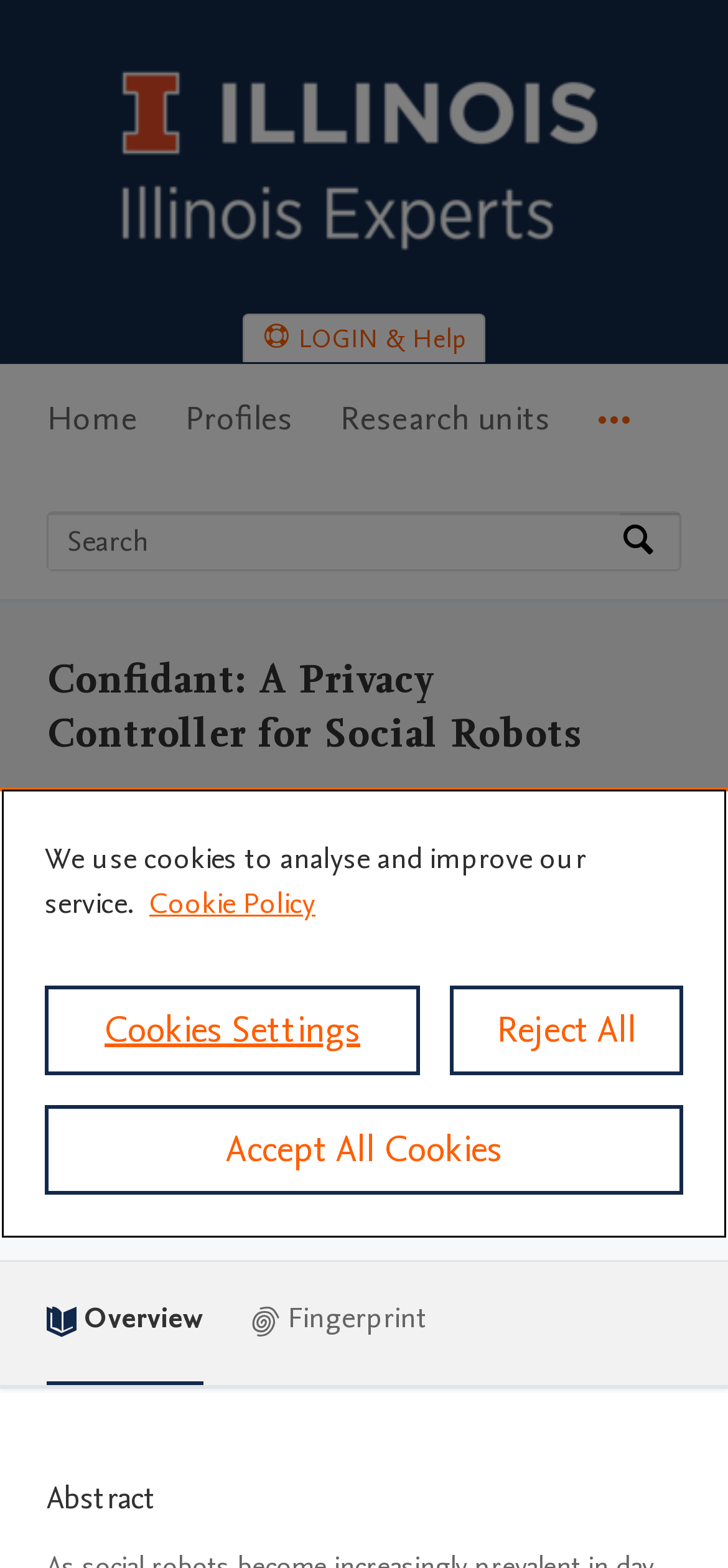What is the purpose of the search function?
From the image, respond with a single word or phrase.

Search by expertise, name or affiliation